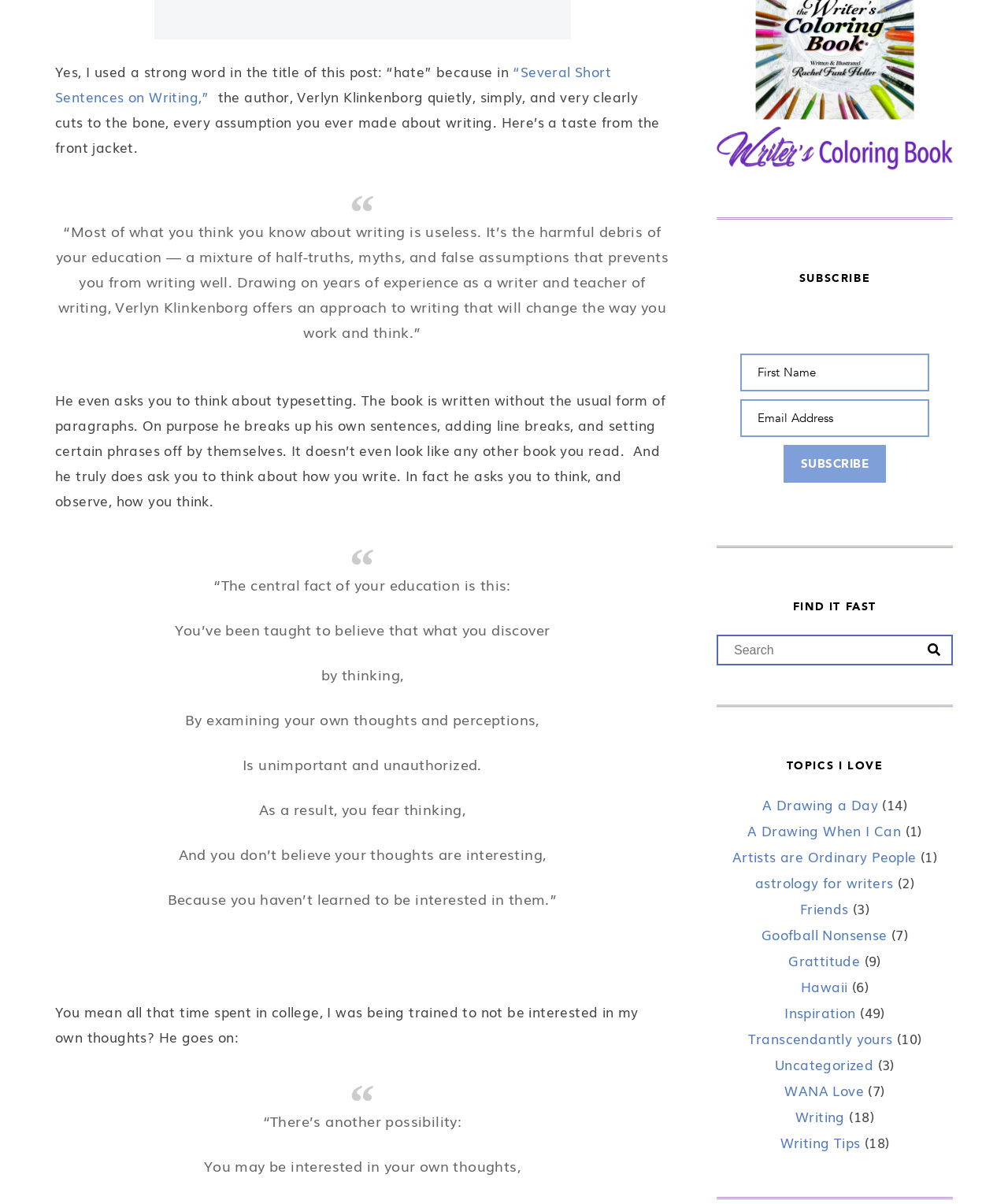What is the text of the first sentence in the blockquote? Based on the screenshot, please respond with a single word or phrase.

Most of what you think you know about writing is useless.